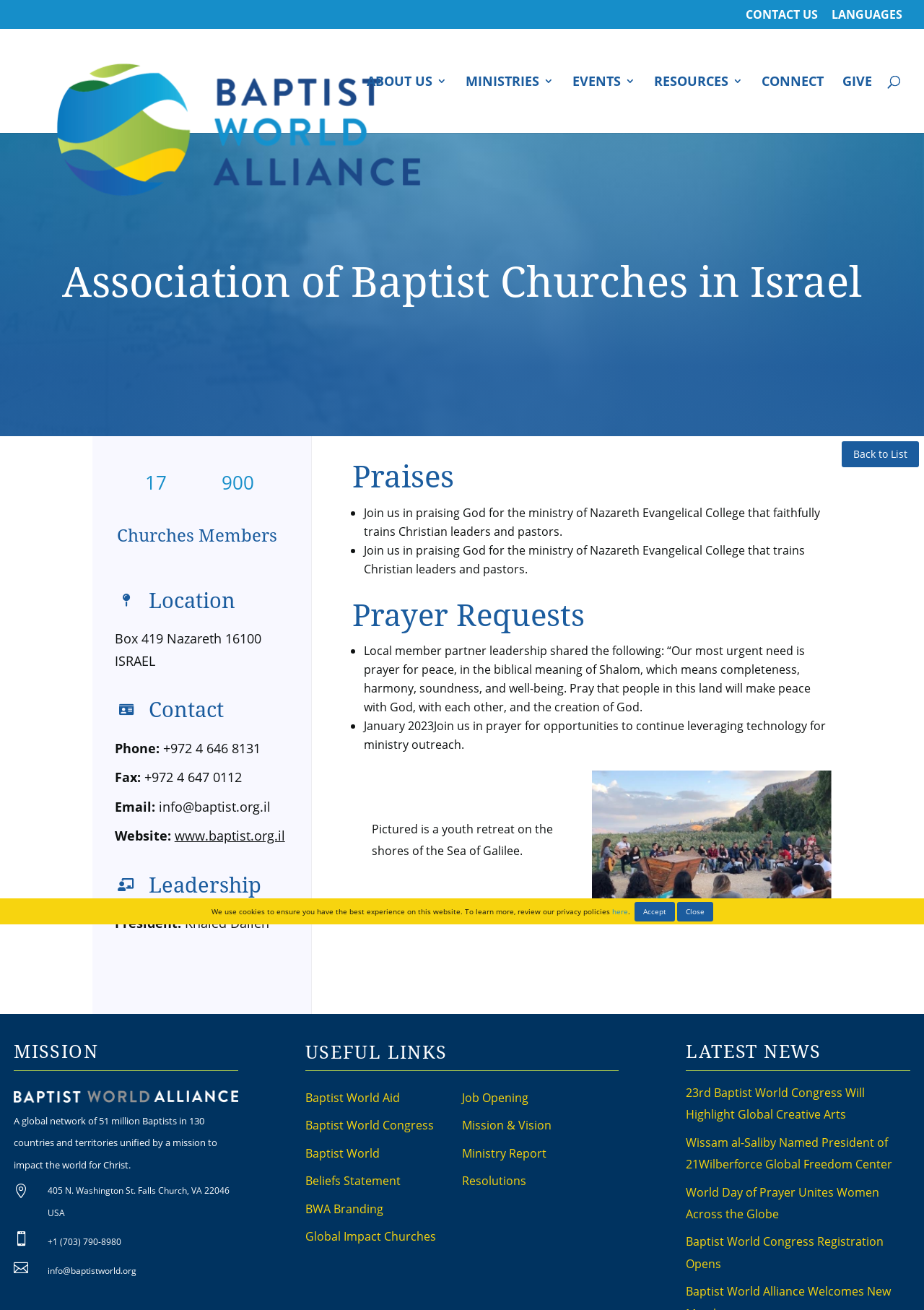Please provide the bounding box coordinates in the format (top-left x, top-left y, bottom-right x, bottom-right y). Remember, all values are floating point numbers between 0 and 1. What is the bounding box coordinate of the region described as: CONNECT

[0.824, 0.058, 0.891, 0.101]